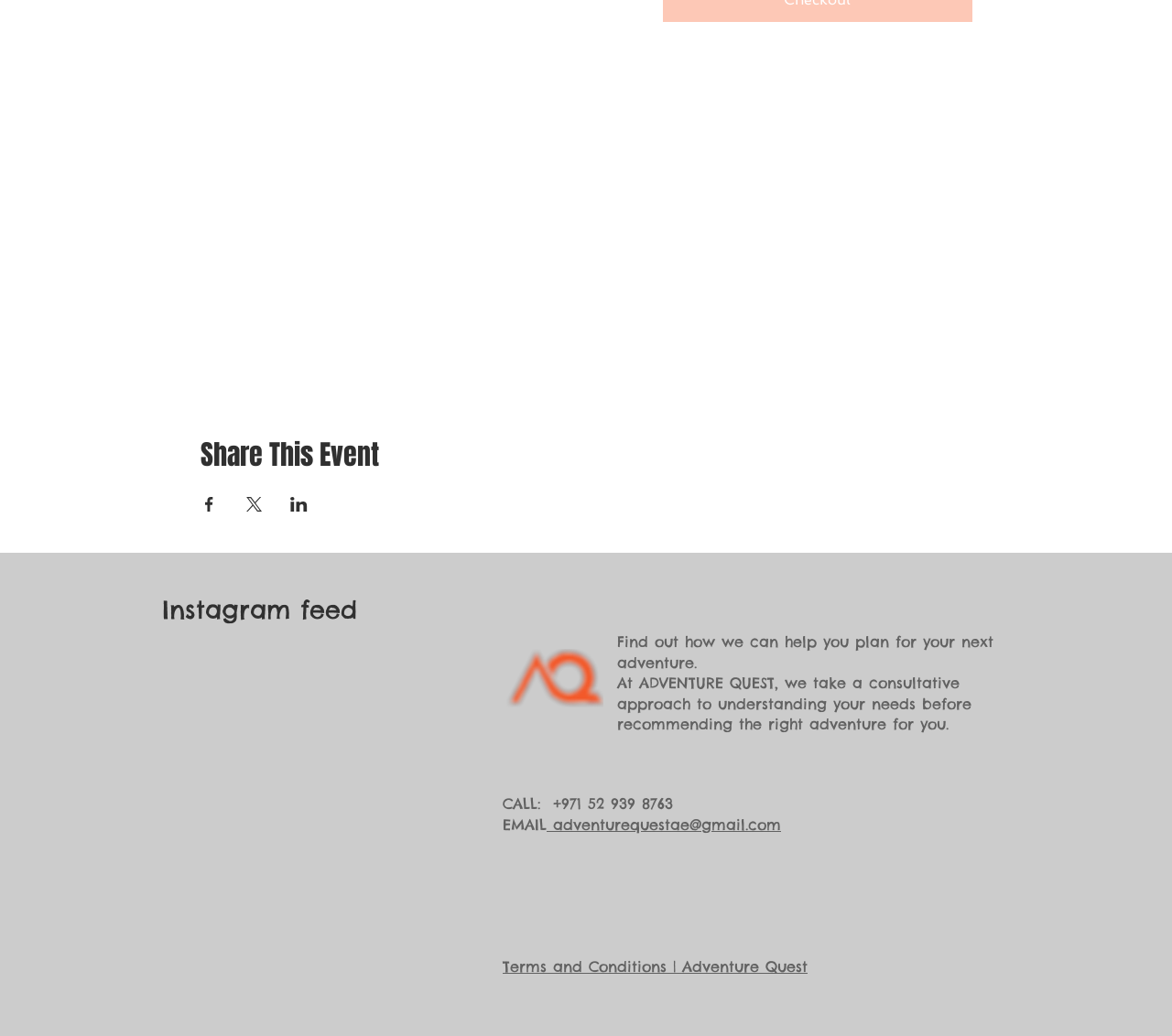Please find the bounding box coordinates of the element's region to be clicked to carry out this instruction: "Email to adventurequestae@gmail.com".

[0.466, 0.787, 0.666, 0.805]